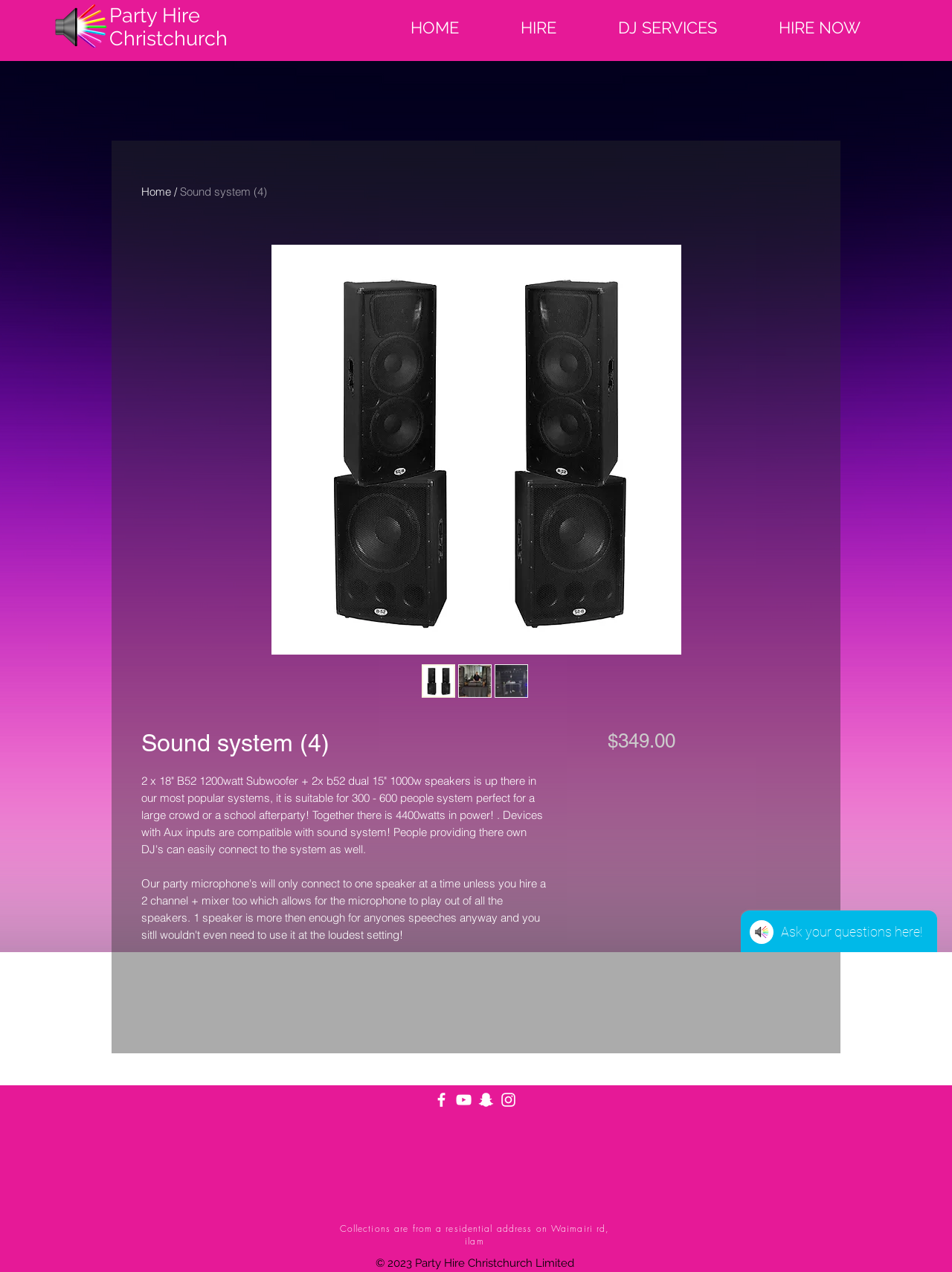What is the price of the sound system?
Answer the question in as much detail as possible.

I found the answer by looking at the static text element with the price information, which is located near the description of the sound system.